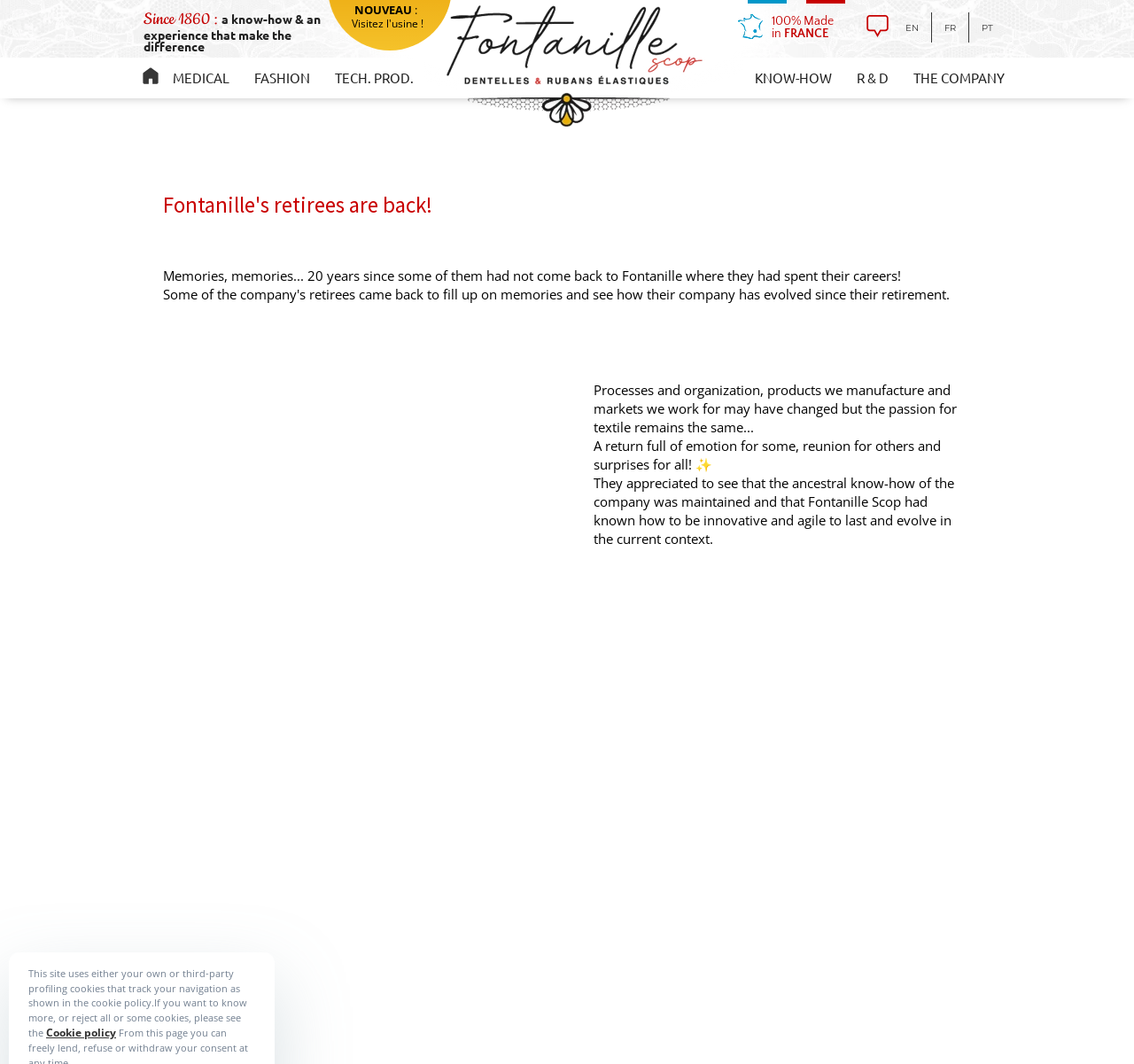Offer a meticulous description of the webpage's structure and content.

The webpage appears to be a blog post about Fontanille's retirees returning after 20 years. At the top of the page, there is a header section with the title "Since 1860" followed by a brief description "a know-how & an experience that make the difference". Below this, there is a prominent display of "100% Made in FRANCE".

On the right side of the page, there are three language options: EN, FR, and PT, arranged vertically. Above these options, there is an image, and to the left of the language options, there is another image with the text "france" associated with it.

The main content of the page is divided into sections. The first section has a heading "MEDICAL" followed by "FASHION", "TECH. PROD.", "KNOW-HOW", "R & D", and "THE COMPANY", which appear to be categories or tabs. Below these categories, there is a link "Visitez l'usine!" (Visit the factory!).

The main article begins with a paragraph "Memories, memories... 20 years since some of them had not come back to Fontanille where they had spent their careers!". This is followed by a series of paragraphs describing the retirees' return to Fontanille, their emotions, and their appreciation for the company's maintenance of its ancestral know-how and innovation.

At the bottom of the page, there is a notice about the use of cookies on the site, with a link to the "Cookie policy" for more information.